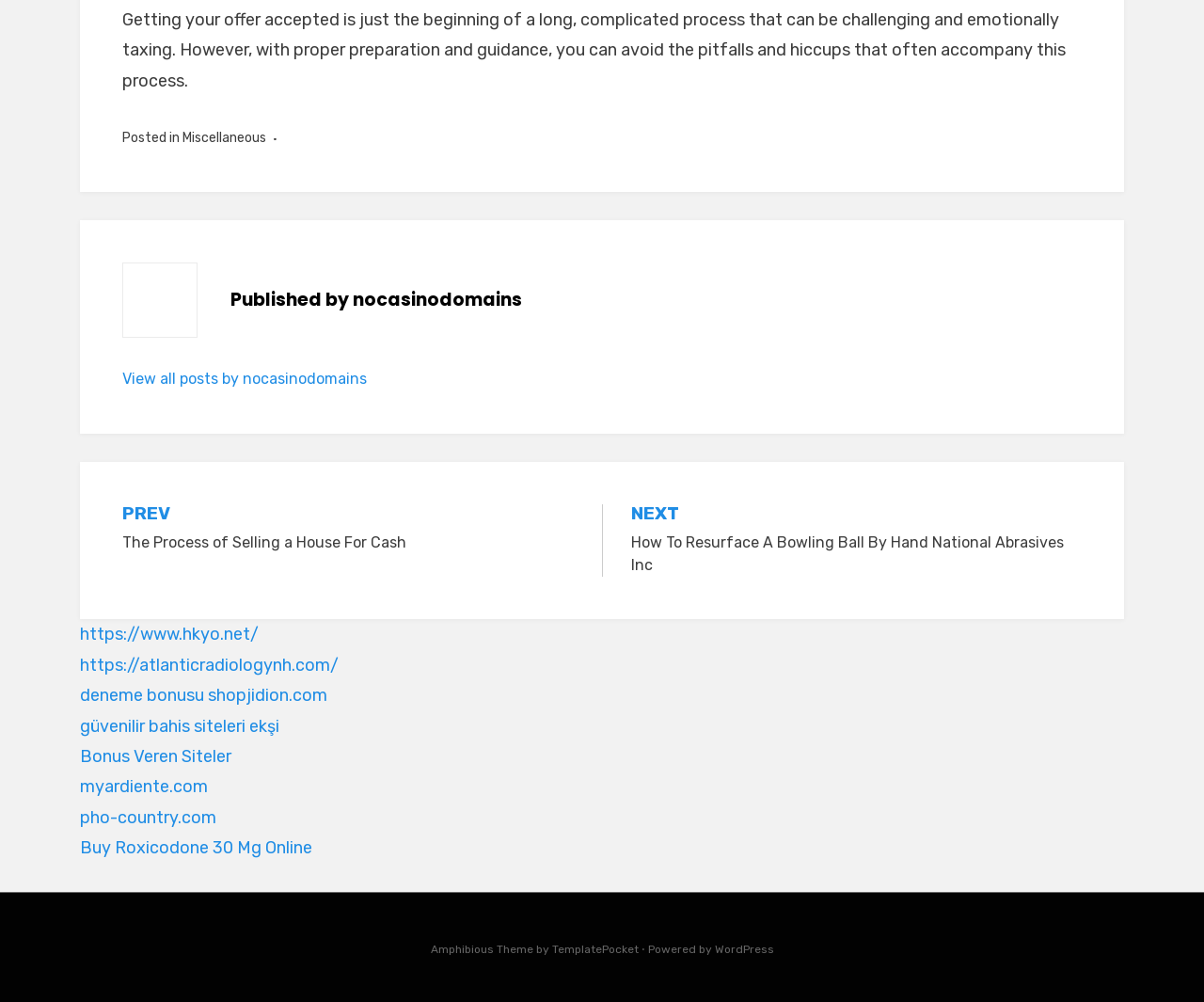Locate the bounding box coordinates of the clickable part needed for the task: "Visit Miscellaneous page".

[0.152, 0.13, 0.221, 0.146]